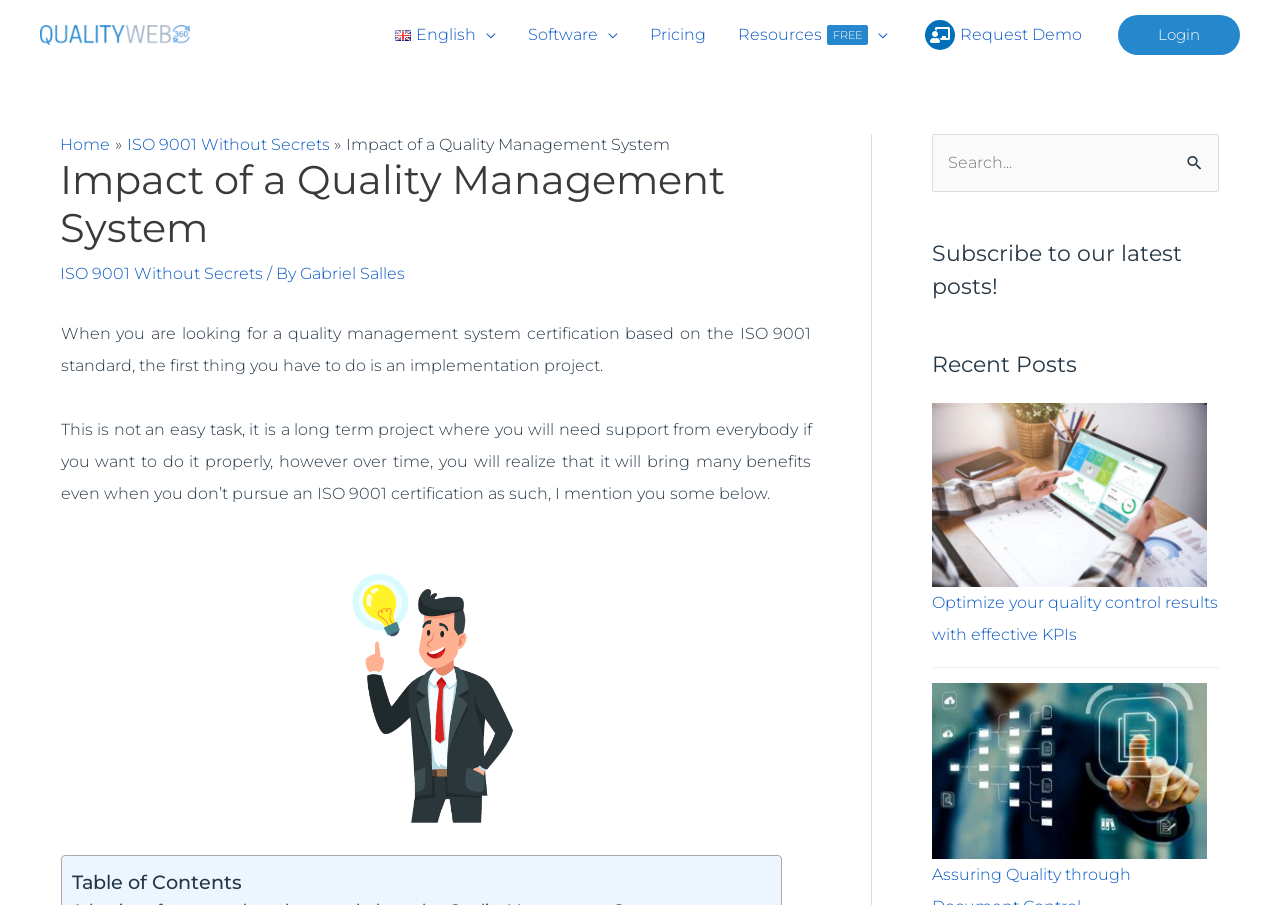Please indicate the bounding box coordinates for the clickable area to complete the following task: "Toggle English Menu". The coordinates should be specified as four float numbers between 0 and 1, i.e., [left, top, right, bottom].

[0.296, 0.0, 0.4, 0.077]